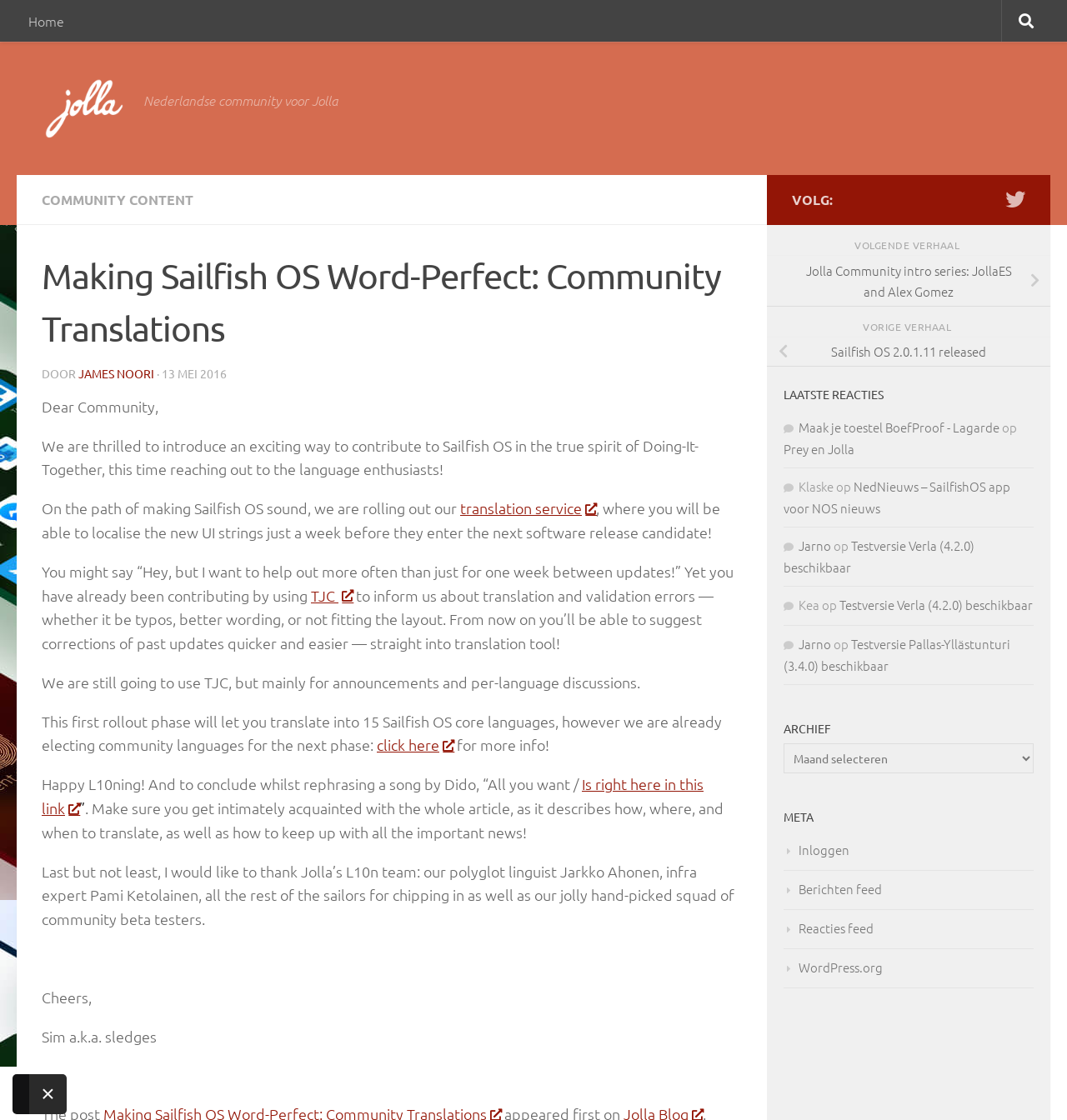Can you extract the primary headline text from the webpage?

Making Sailfish OS Word-Perfect: Community Translations